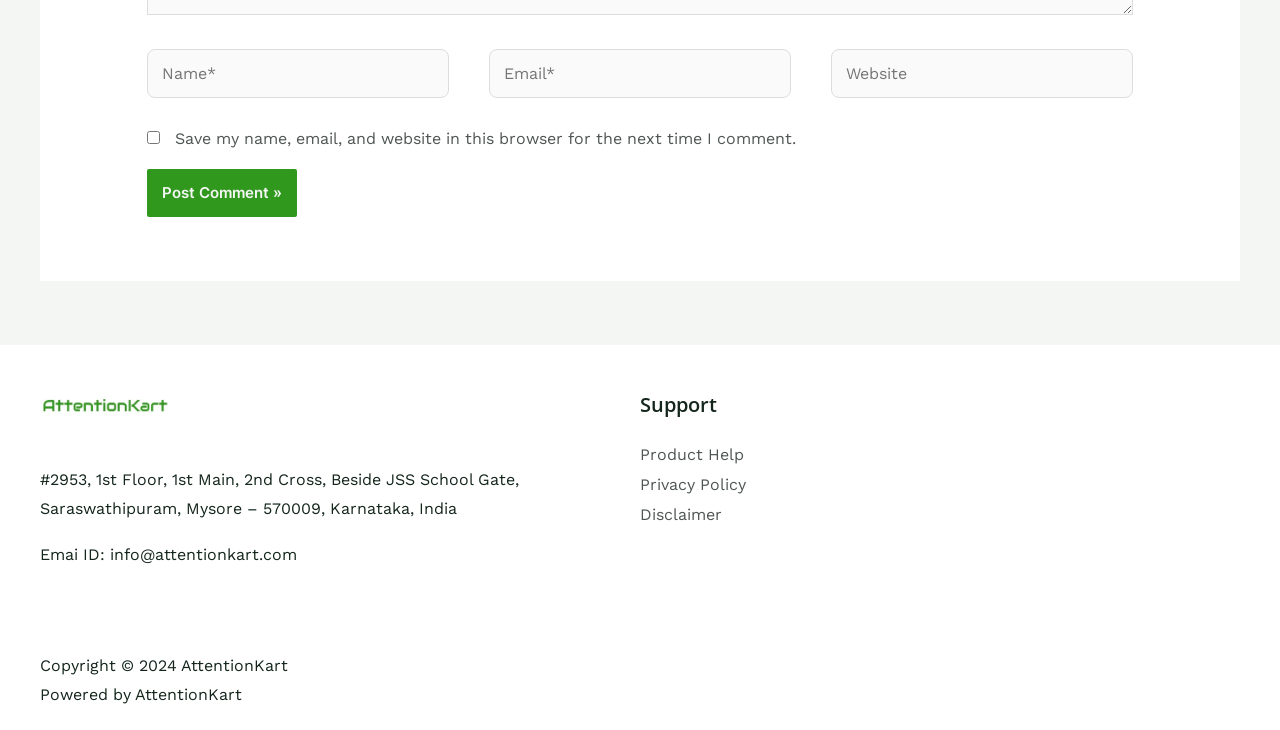Determine the bounding box for the UI element described here: "Disclaimer".

[0.5, 0.691, 0.564, 0.717]